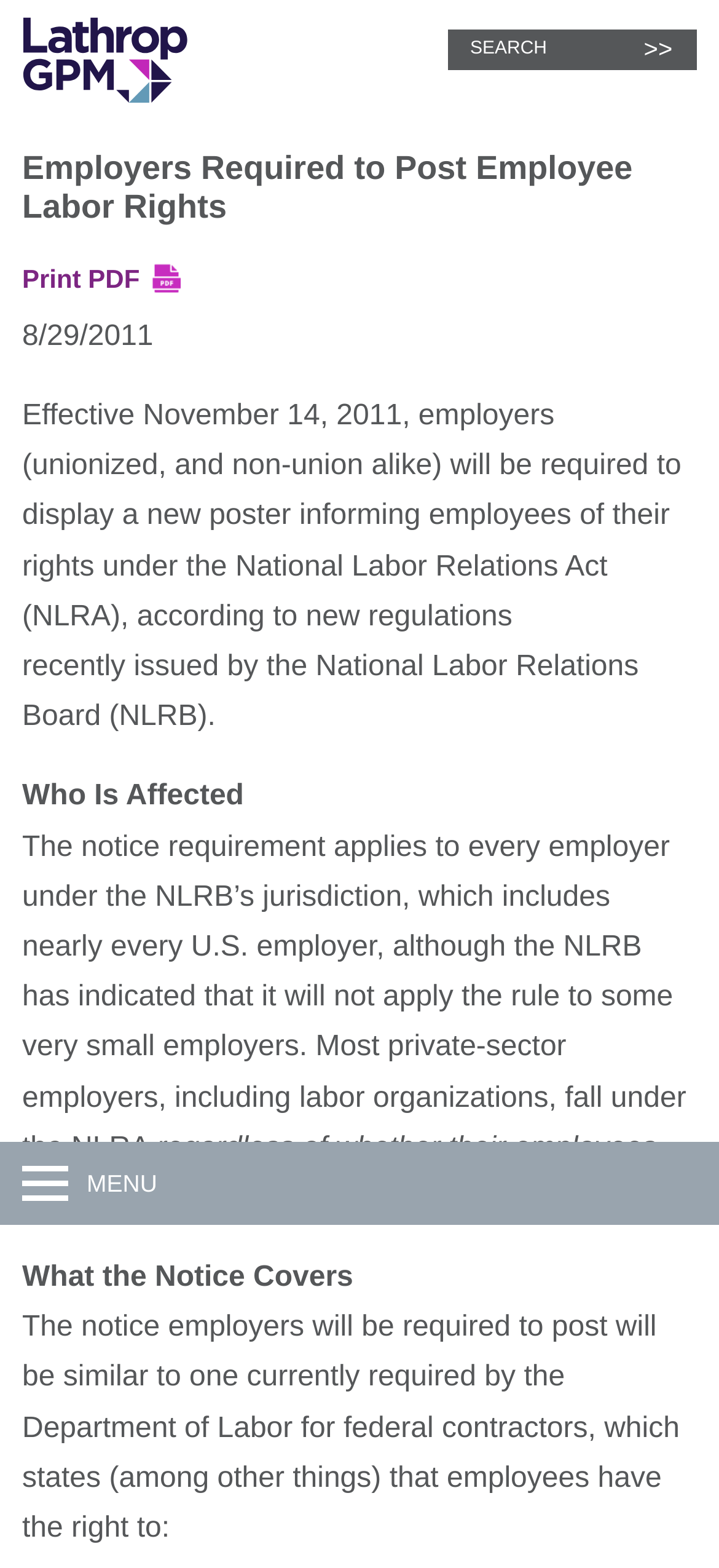Identify and provide the bounding box coordinates of the UI element described: "input value="SEARCH" name="searchtext" title="SEARCH" value="SEARCH"". The coordinates should be formatted as [left, top, right, bottom], with each number being a float between 0 and 1.

[0.654, 0.025, 0.867, 0.038]